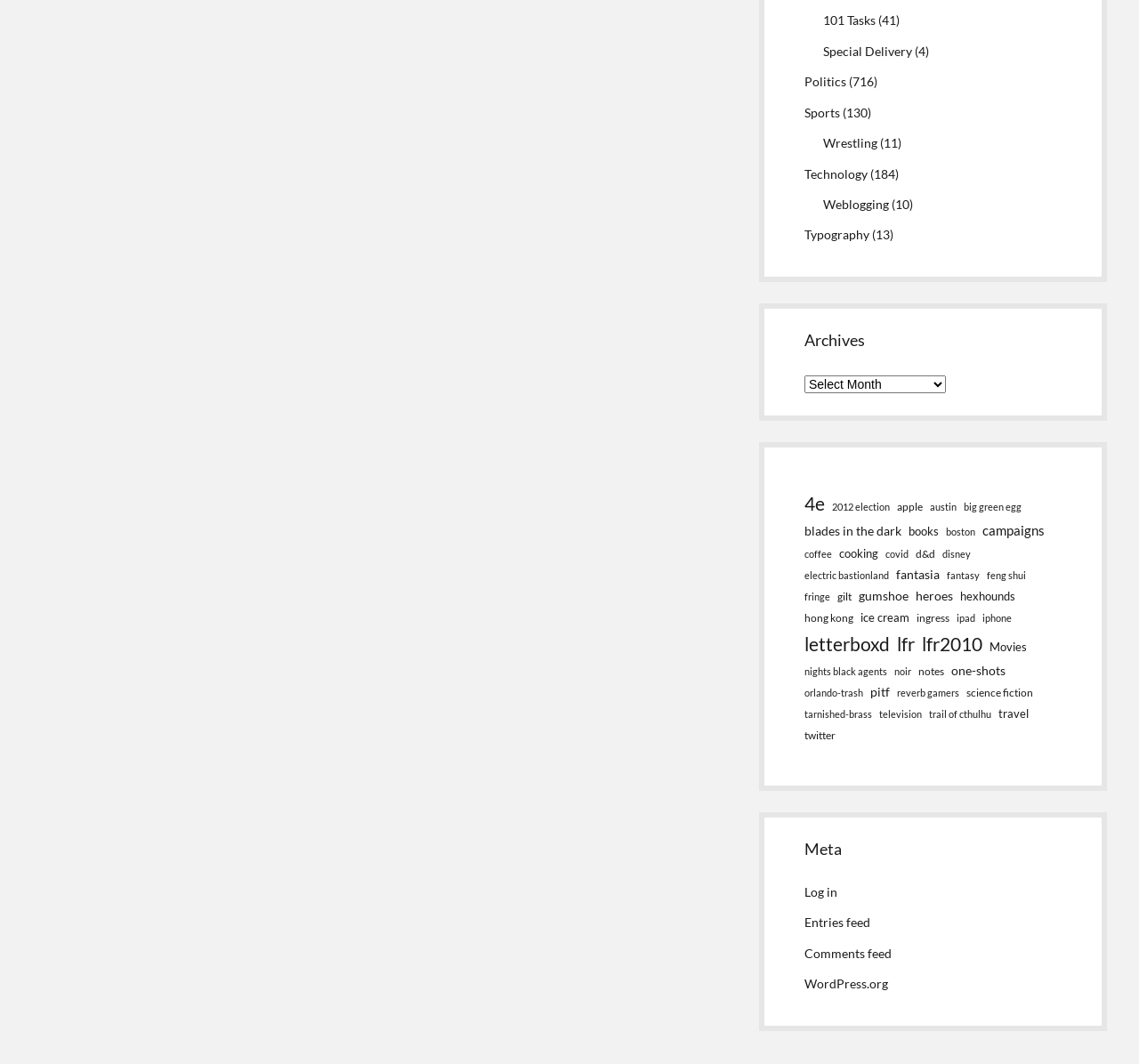Use one word or a short phrase to answer the question provided: 
How many links are under the Meta heading?

4